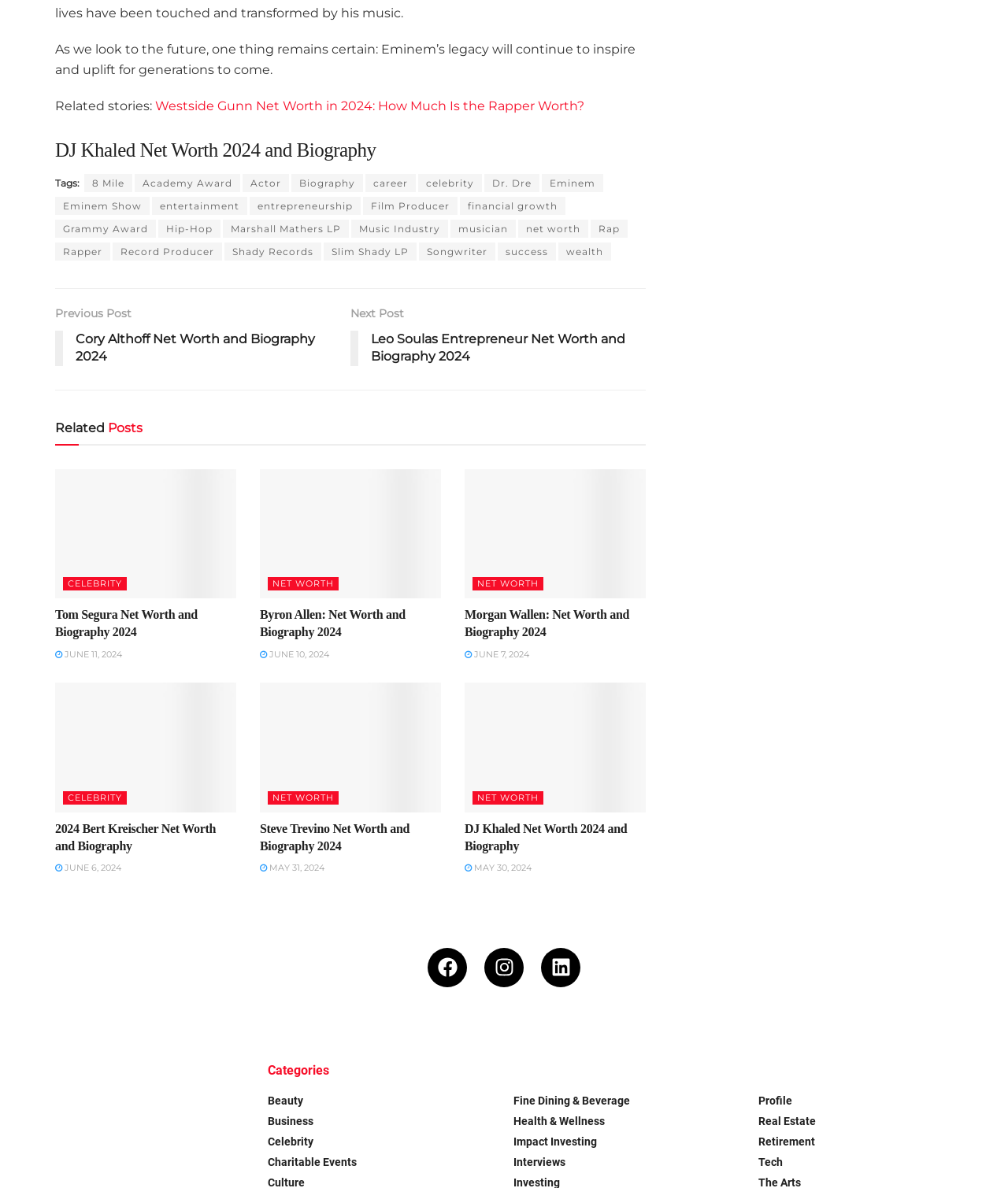Please determine the bounding box coordinates of the element's region to click in order to carry out the following instruction: "Click on NEWS". The coordinates should be four float numbers between 0 and 1, i.e., [left, top, right, bottom].

None